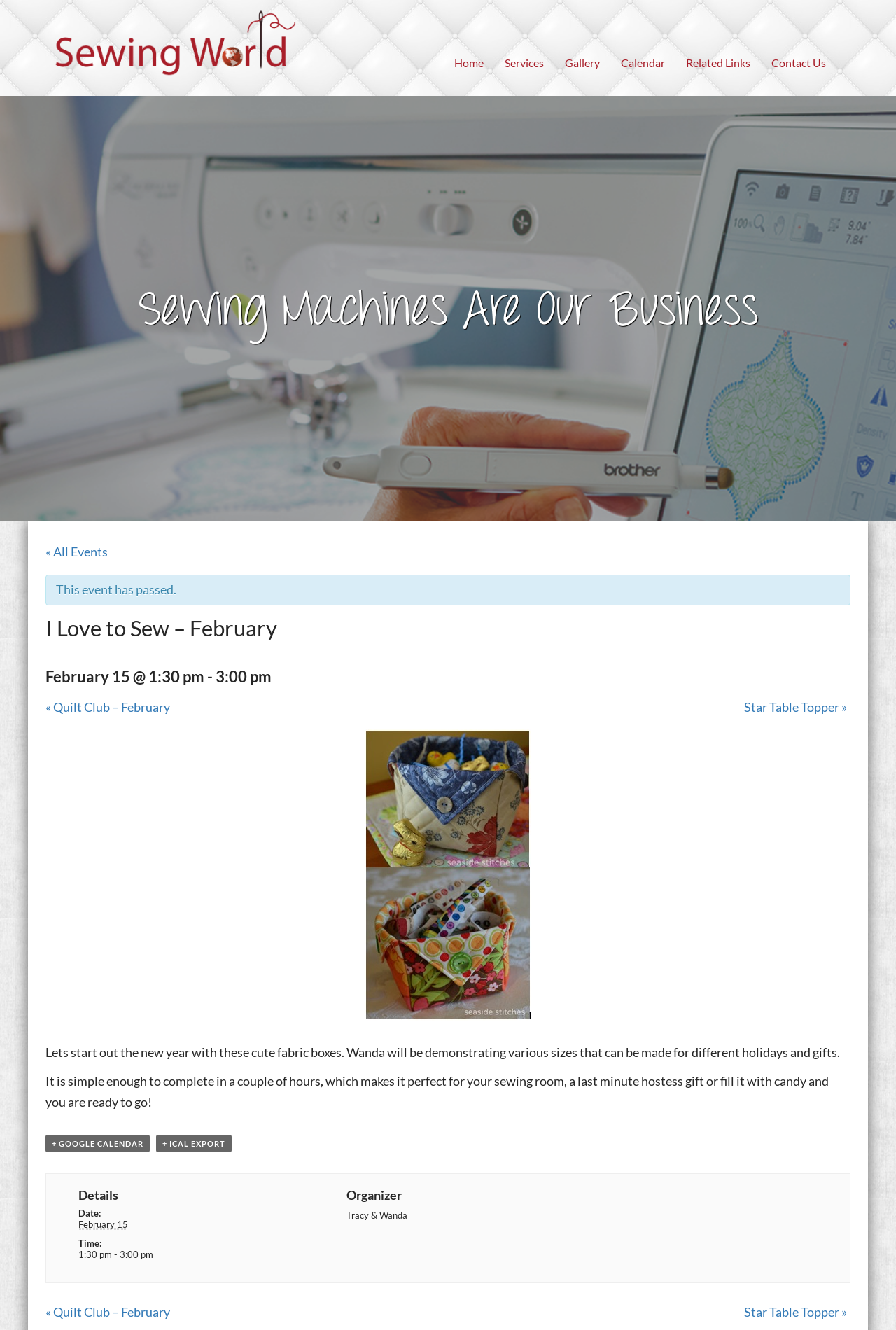Find the bounding box of the UI element described as: "parent_node: SELECT ACCOMMODATIONS aria-label="See Details"". The bounding box coordinates should be given as four float values between 0 and 1, i.e., [left, top, right, bottom].

None